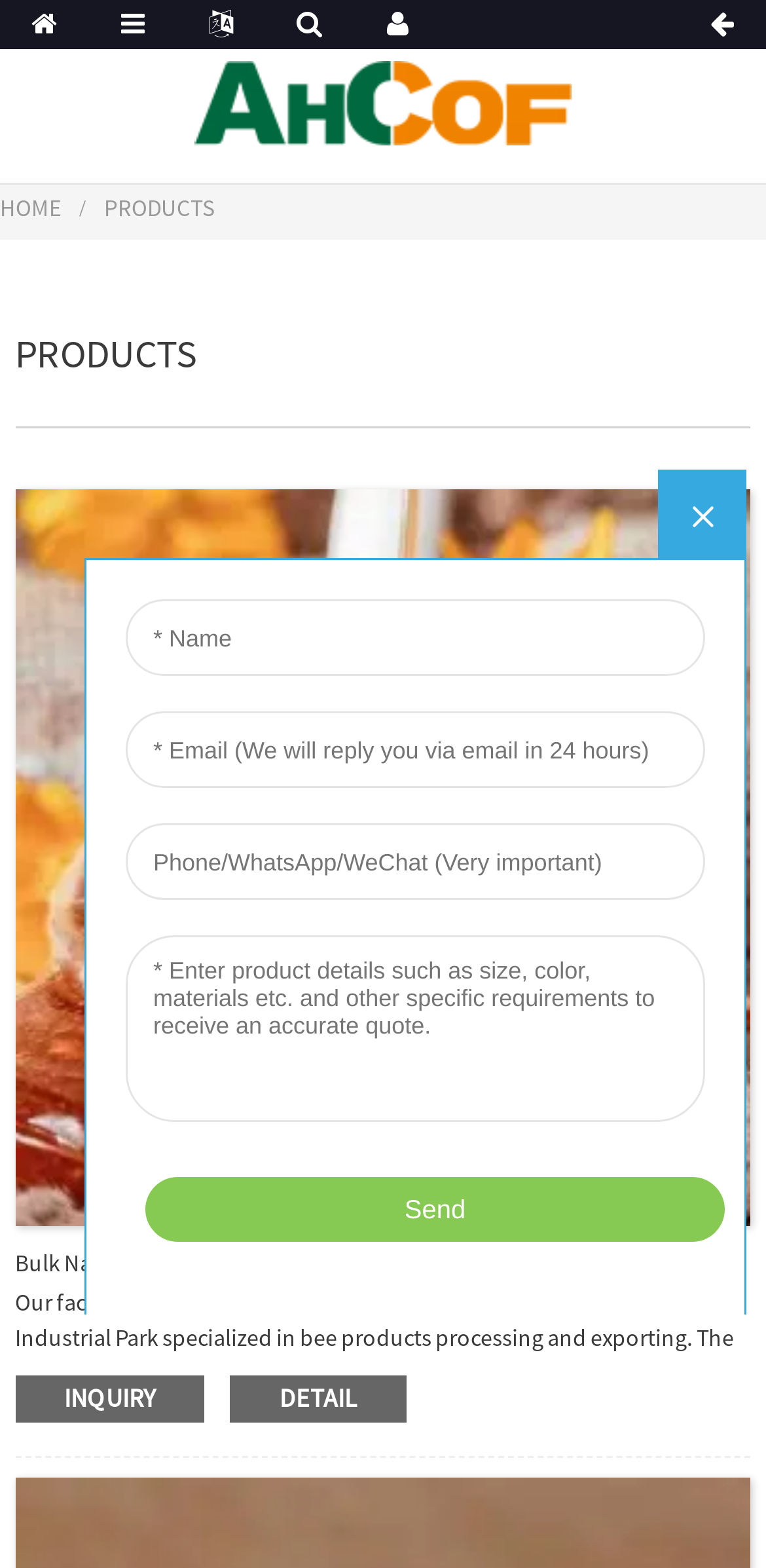Give a one-word or phrase response to the following question: What is the purpose of the 'INQUIRY' button?

To inquire about products